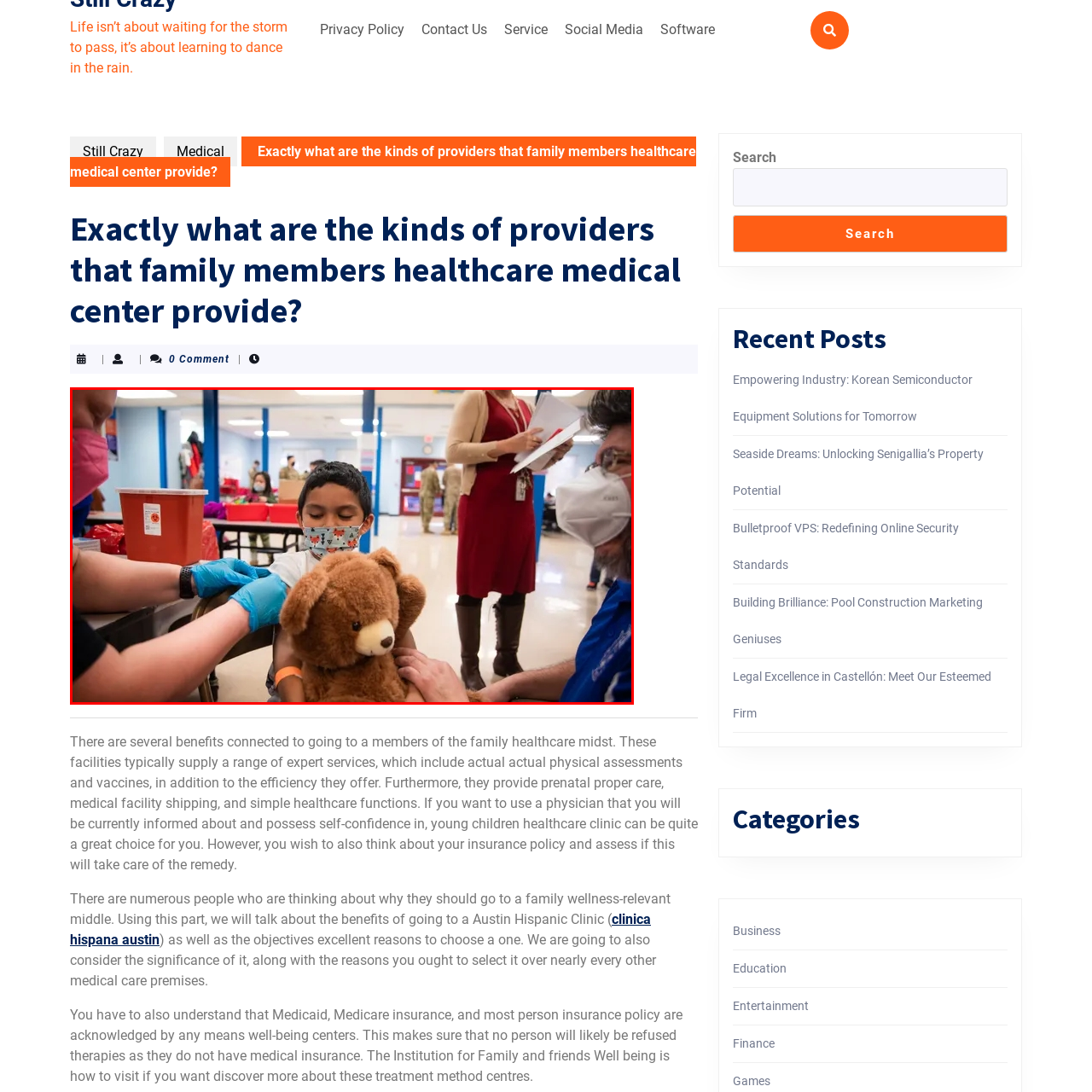Offer a detailed caption for the picture inside the red-bordered area.

In a warm and supportive environment, a young boy, wearing a mask adorned with playful designs, sits patiently while receiving a vaccination. His focus is on a plush teddy bear cradled in his arms, offering him comfort during the process. Surrounding him, medical professionals, also in masks and gloves, are carefully administering the vaccine, showcasing a thorough and compassionate approach. In the background, other children can be seen participating in similar activities, highlighting a community effort to promote health and well-being. This moment captures the essence of care and courage, reinforcing the importance of vaccinations in a child-friendly setting.